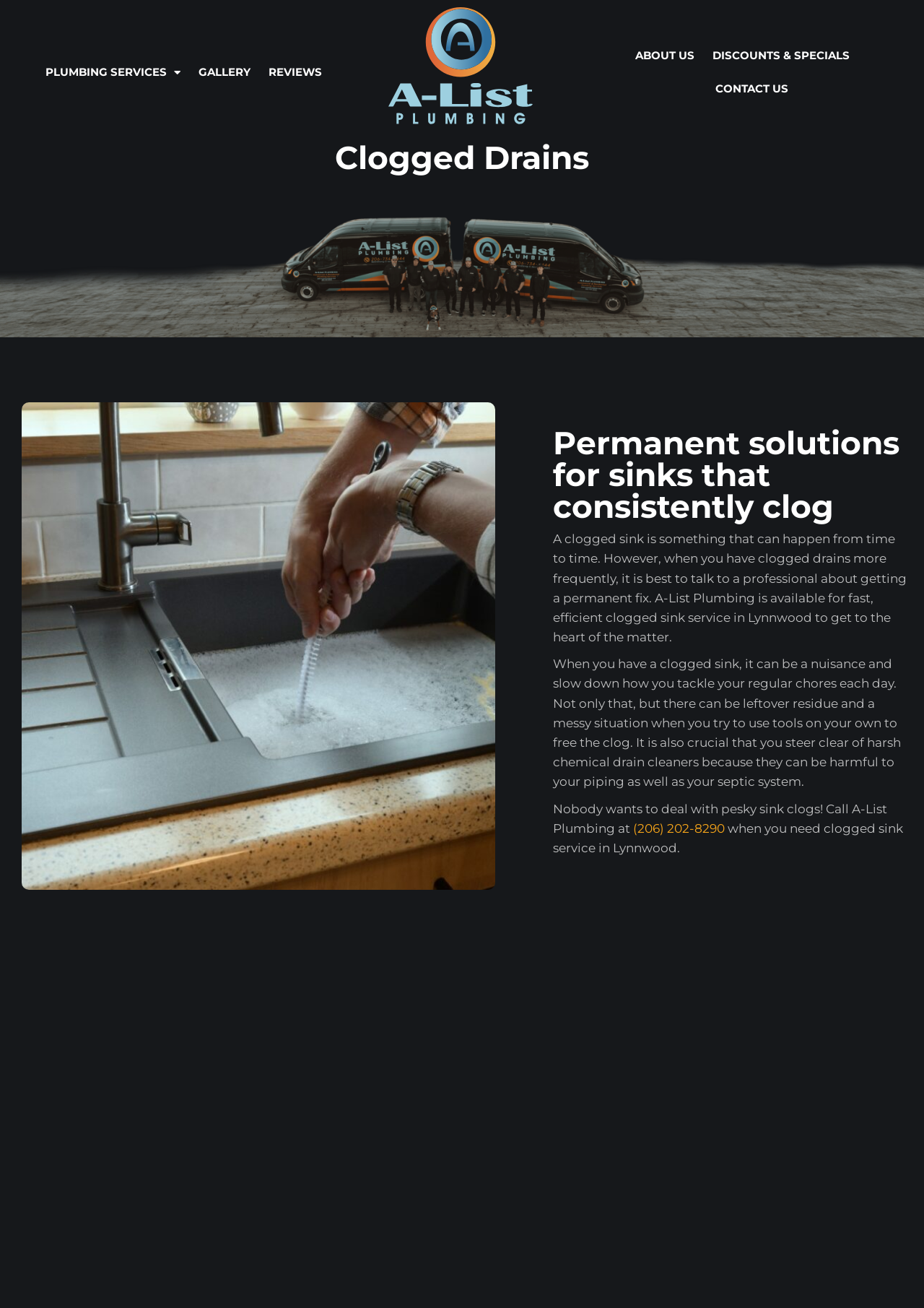Please answer the following question using a single word or phrase: 
What is the consequence of using harsh chemical drain cleaners?

Harm to piping and septic system